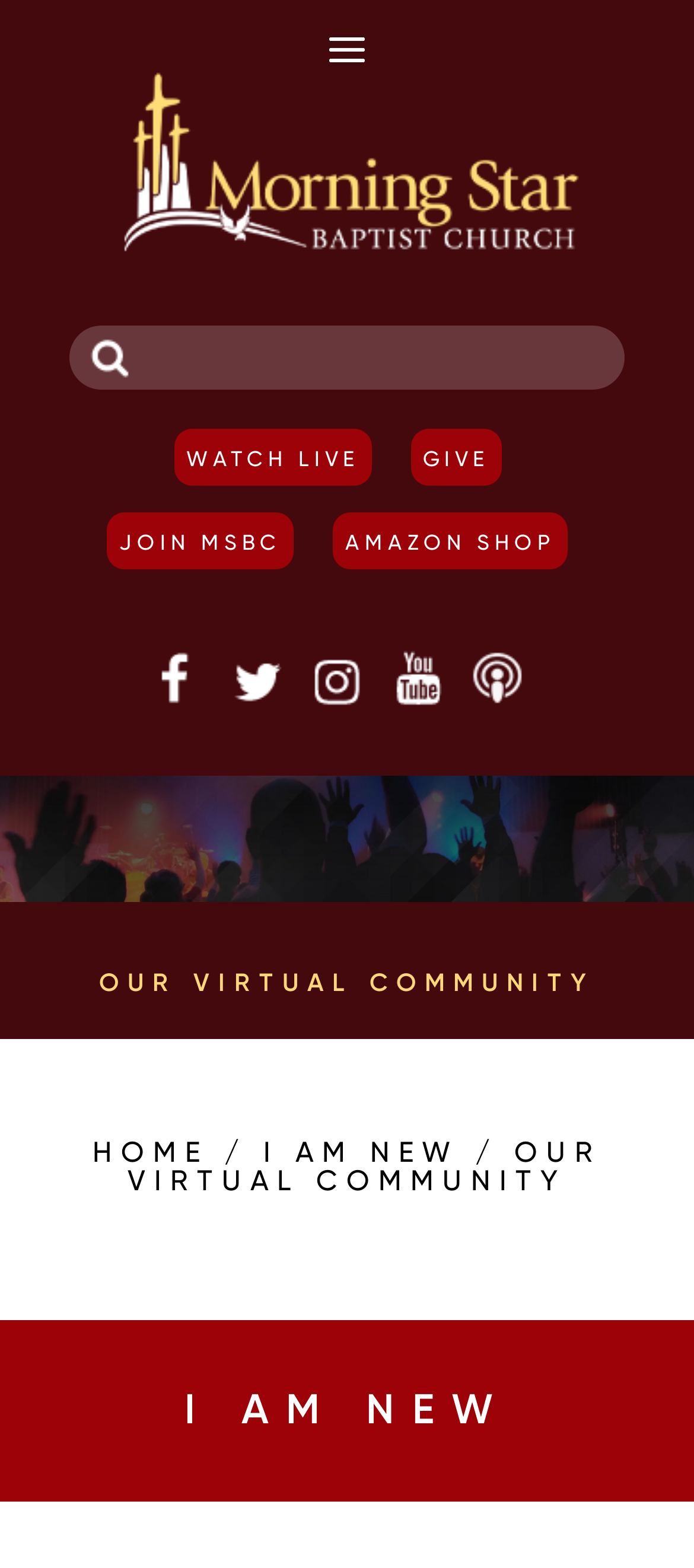What is the position of the search bar?
Please analyze the image and answer the question with as much detail as possible.

I analyzed the bounding box coordinates of the search bar, which are [0.1, 0.207, 0.9, 0.248]. Comparing these coordinates with others, I found that the search bar is located at the top-middle section of the webpage.